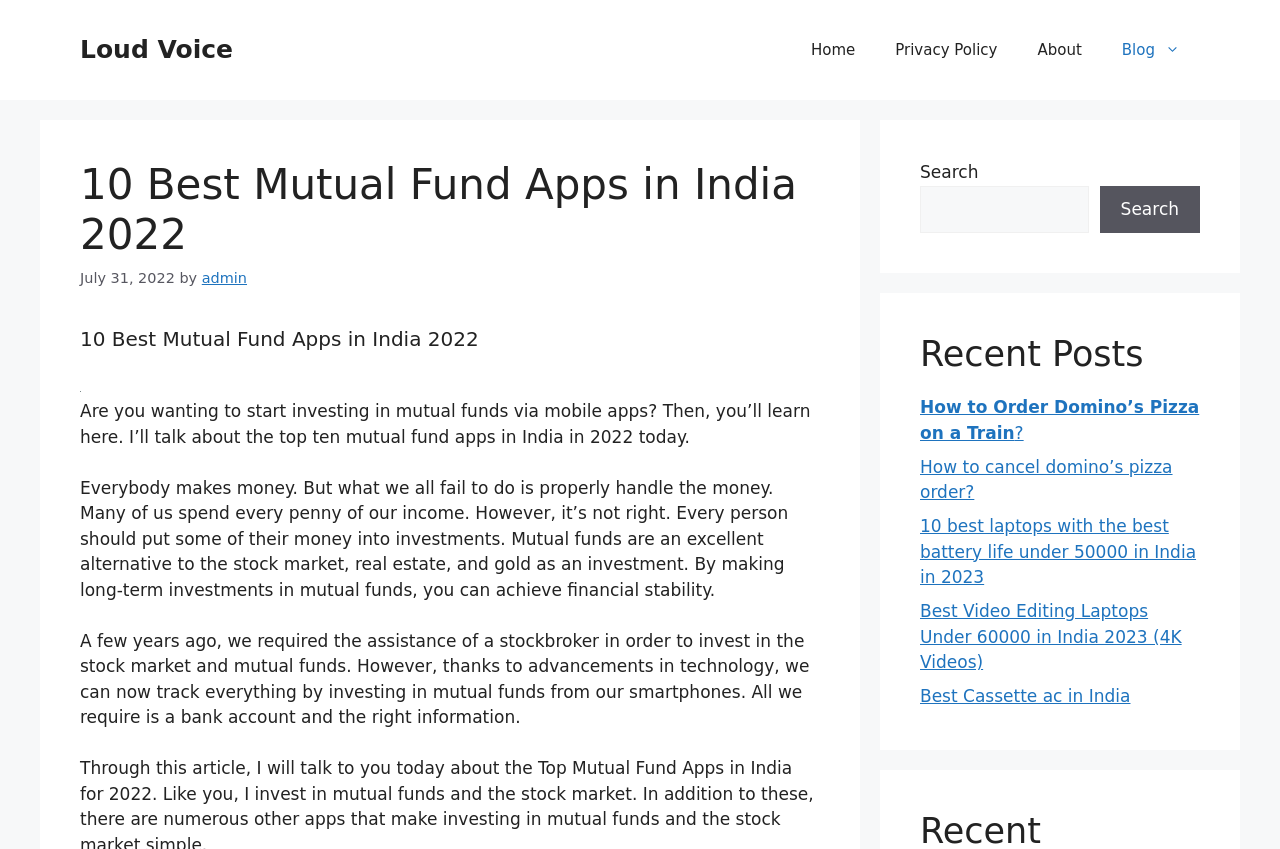What is the purpose of the search box?
Please answer the question with a detailed response using the information from the screenshot.

The search box is located in the top right corner of the webpage, and it has a label 'Search'. This suggests that the purpose of the search box is to allow users to search for specific content within the website.